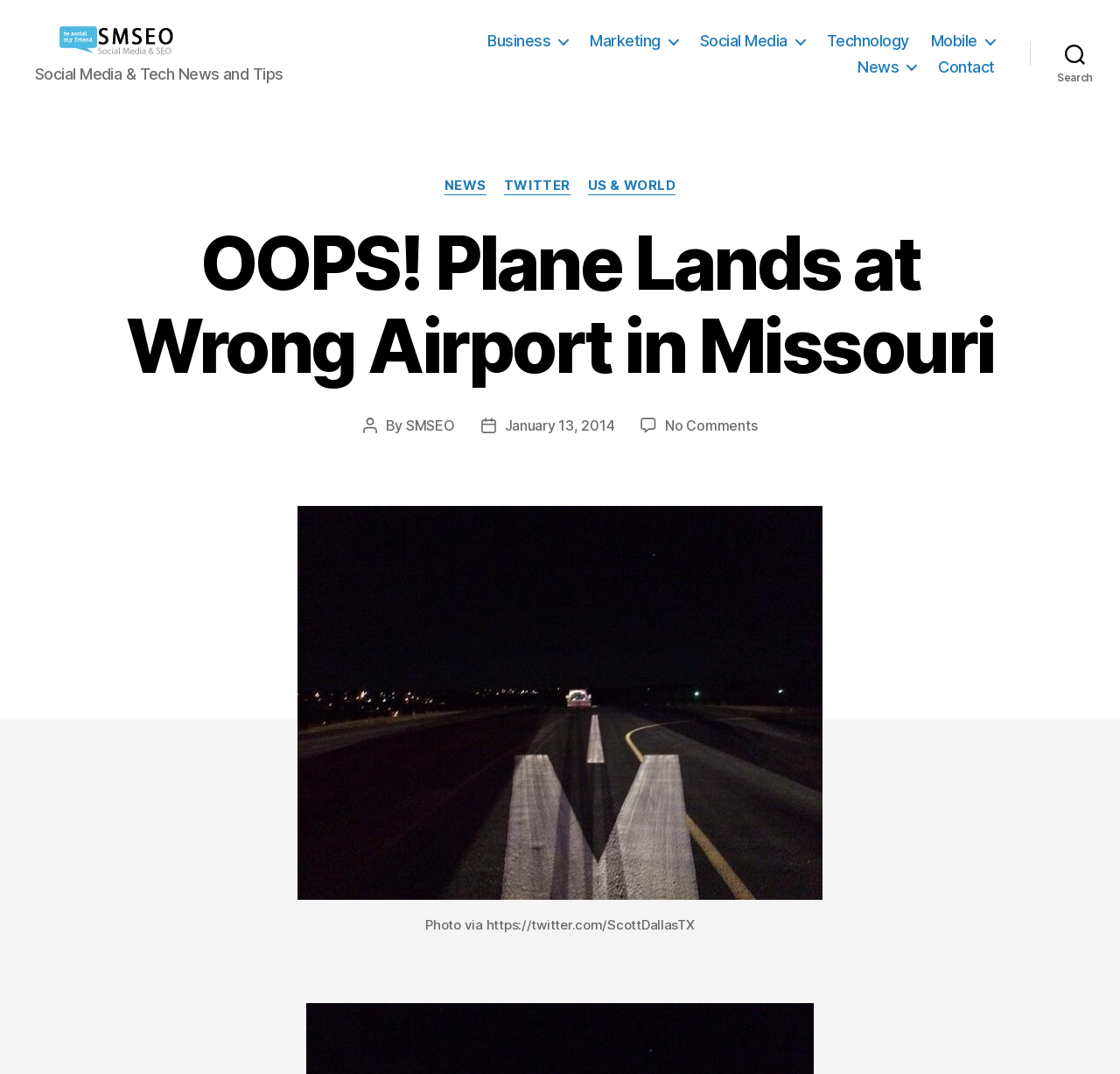Indicate the bounding box coordinates of the clickable region to achieve the following instruction: "Search for something."

[0.92, 0.032, 1.0, 0.068]